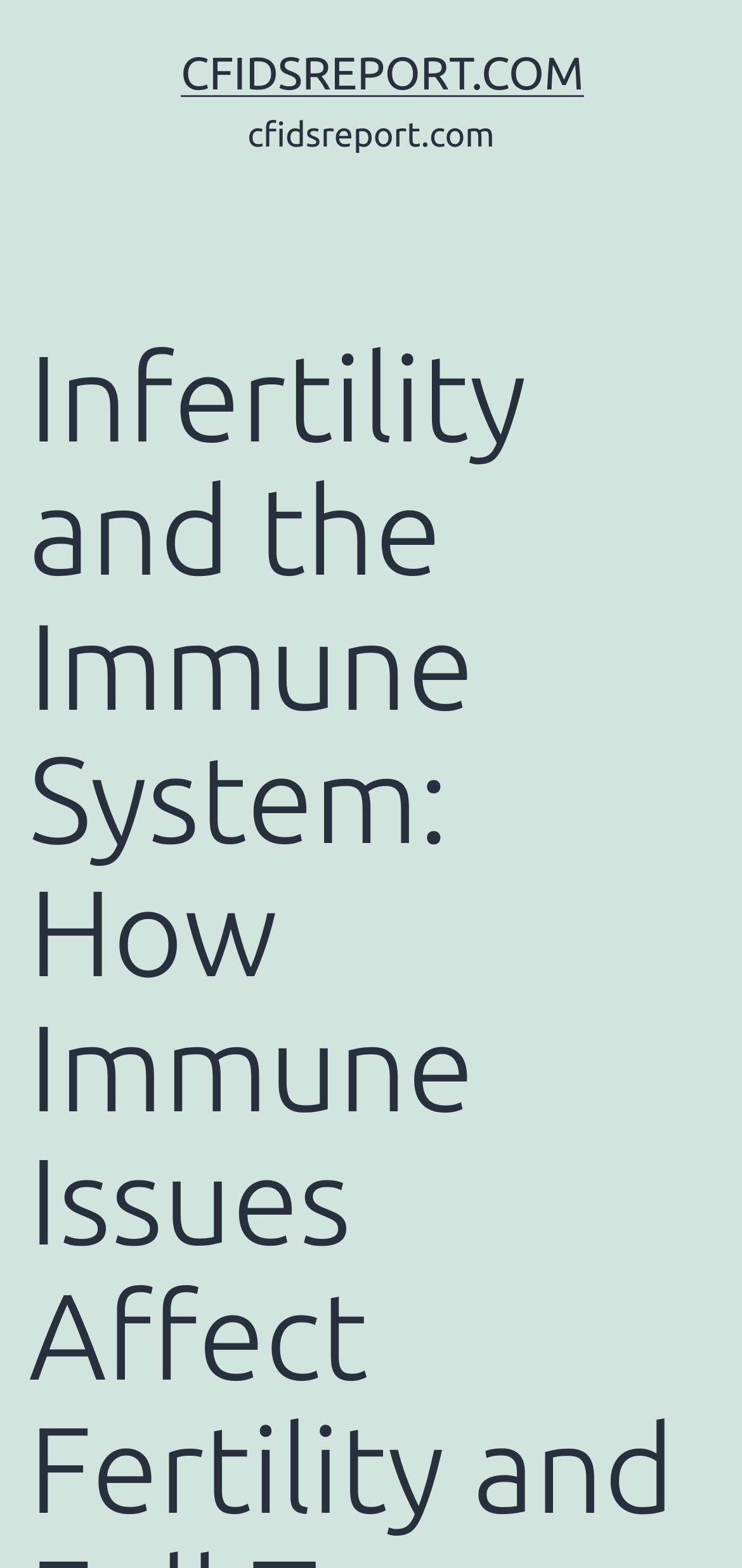Please determine the primary heading and provide its text.

Infertility and the Immune System: How Immune Issues Affect Fertility and Full-Term Pregnancy